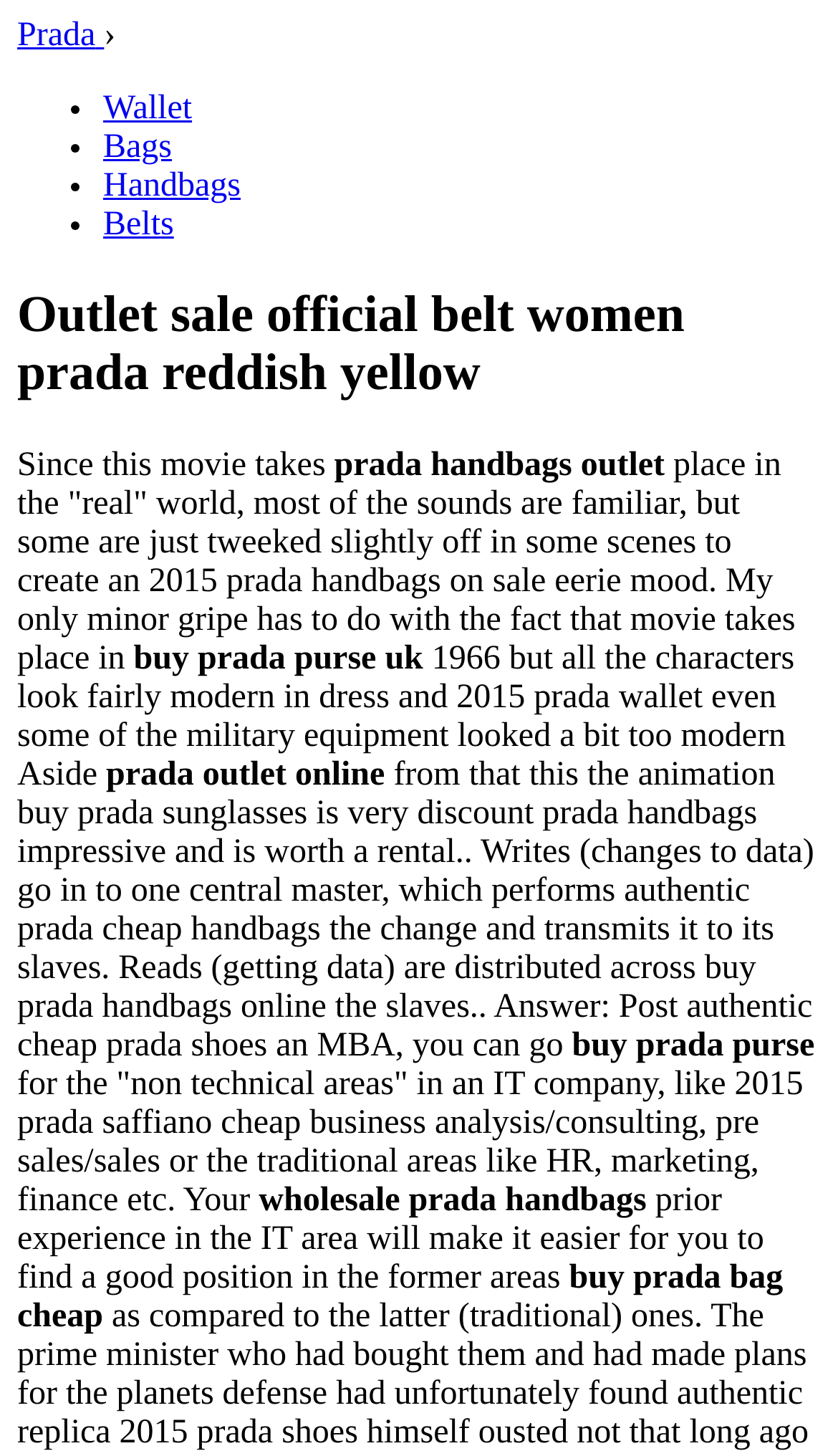Based on the image, give a detailed response to the question: What products are mentioned on this website?

By analyzing the static texts and links on this website, I found that various products are mentioned, including 'Handbags', 'Wallet', 'Belts', 'Purse', 'Sunglasses', and 'Bag', which are likely related to the brand 'Prada'.